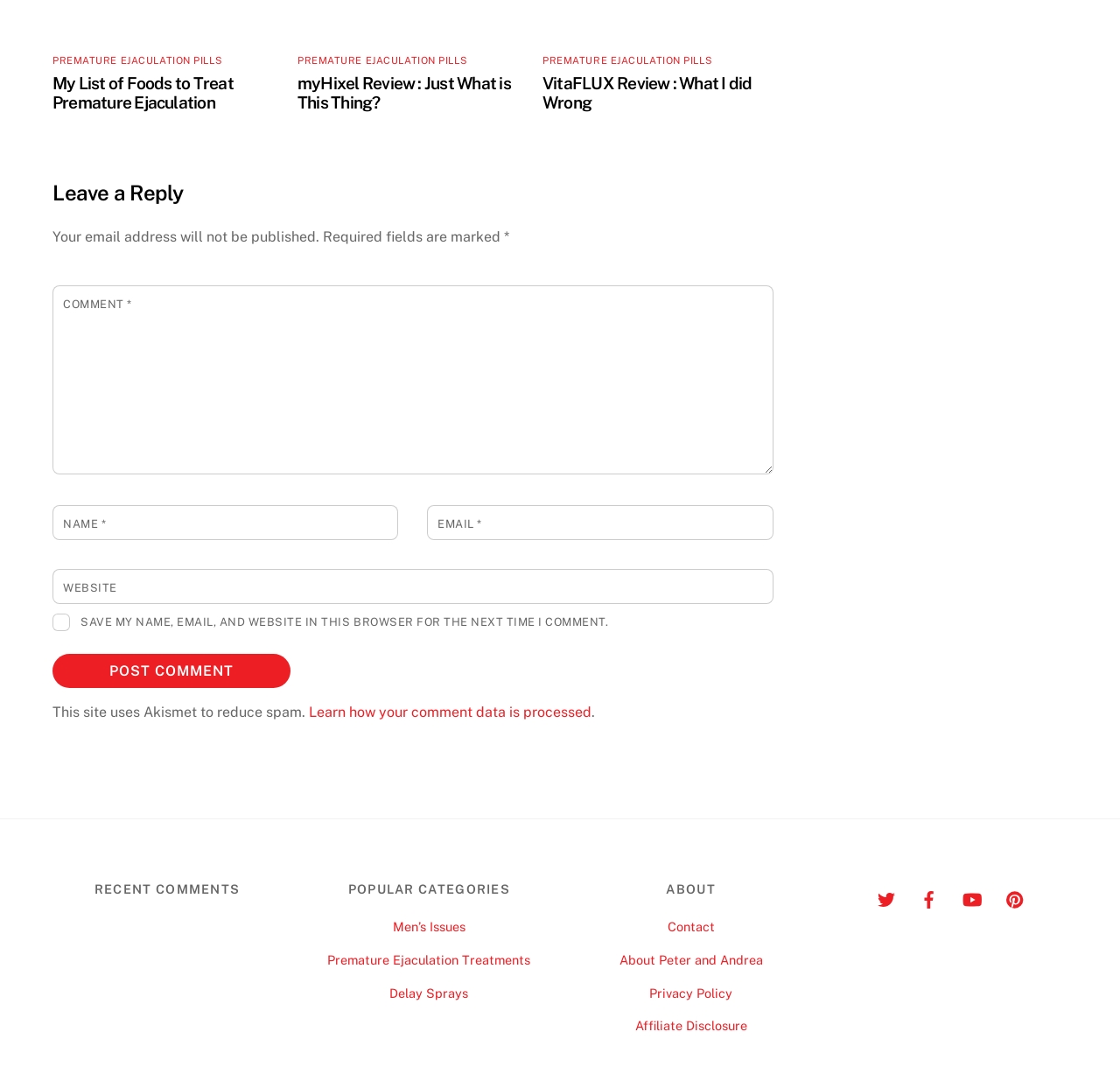Please provide a detailed answer to the question below by examining the image:
What is the topic of the webpage?

Based on the links and headings on the webpage, it appears that the topic of the webpage is related to premature ejaculation, including treatments, foods, and products related to this issue.